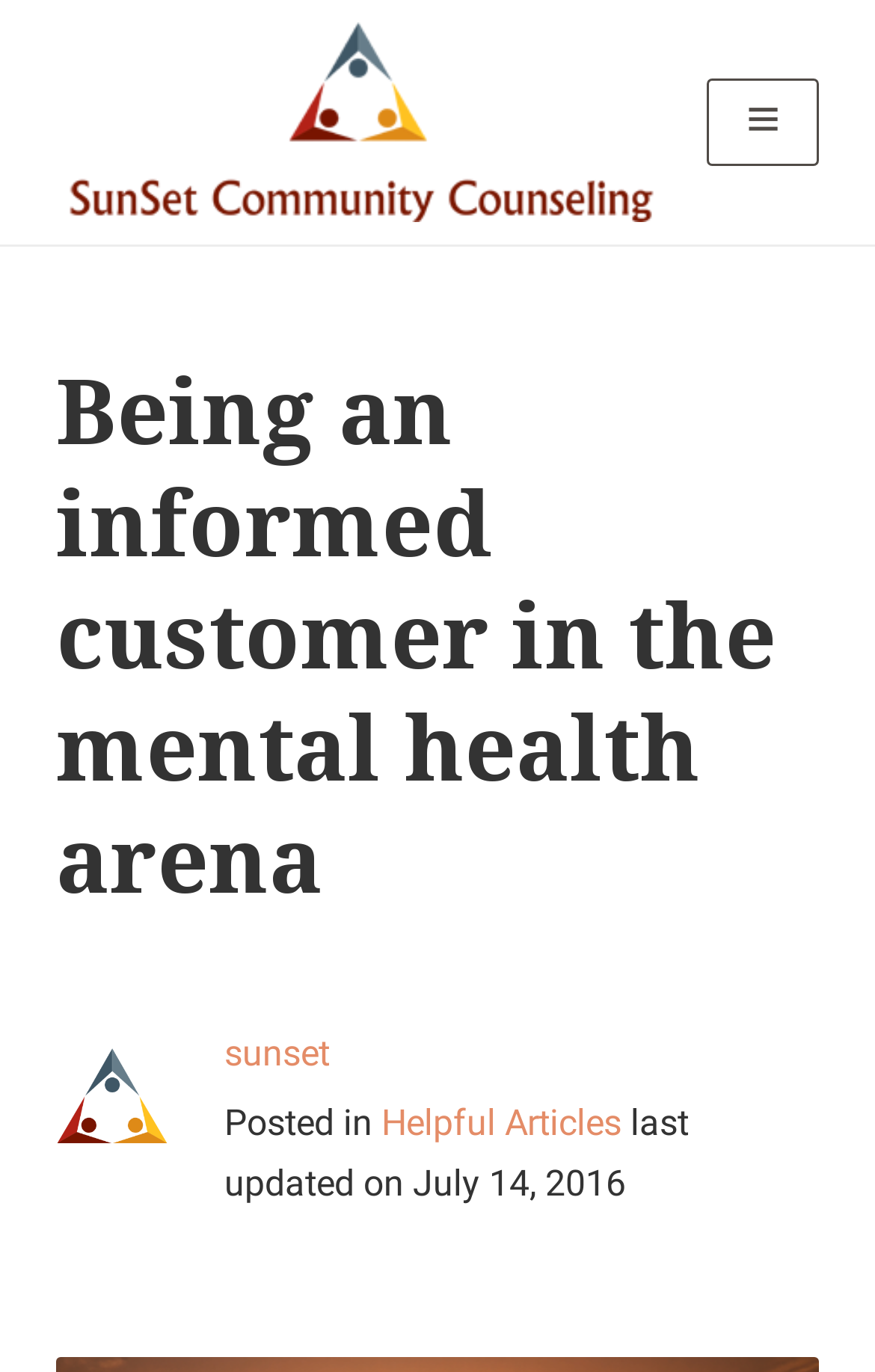Show the bounding box coordinates for the HTML element described as: "Helpful Articles".

[0.436, 0.802, 0.71, 0.834]